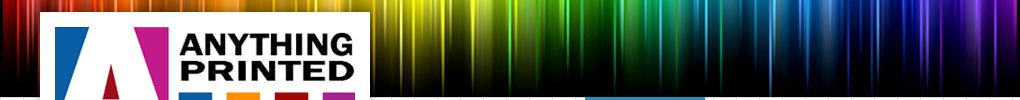What is the background color transition?
Please provide a comprehensive answer based on the visual information in the image.

In the background, a striking gradient of colors transitions from bright yellow to deep purple, creating a dynamic and eye-catching effect that symbolizes the diversity of printing options available.